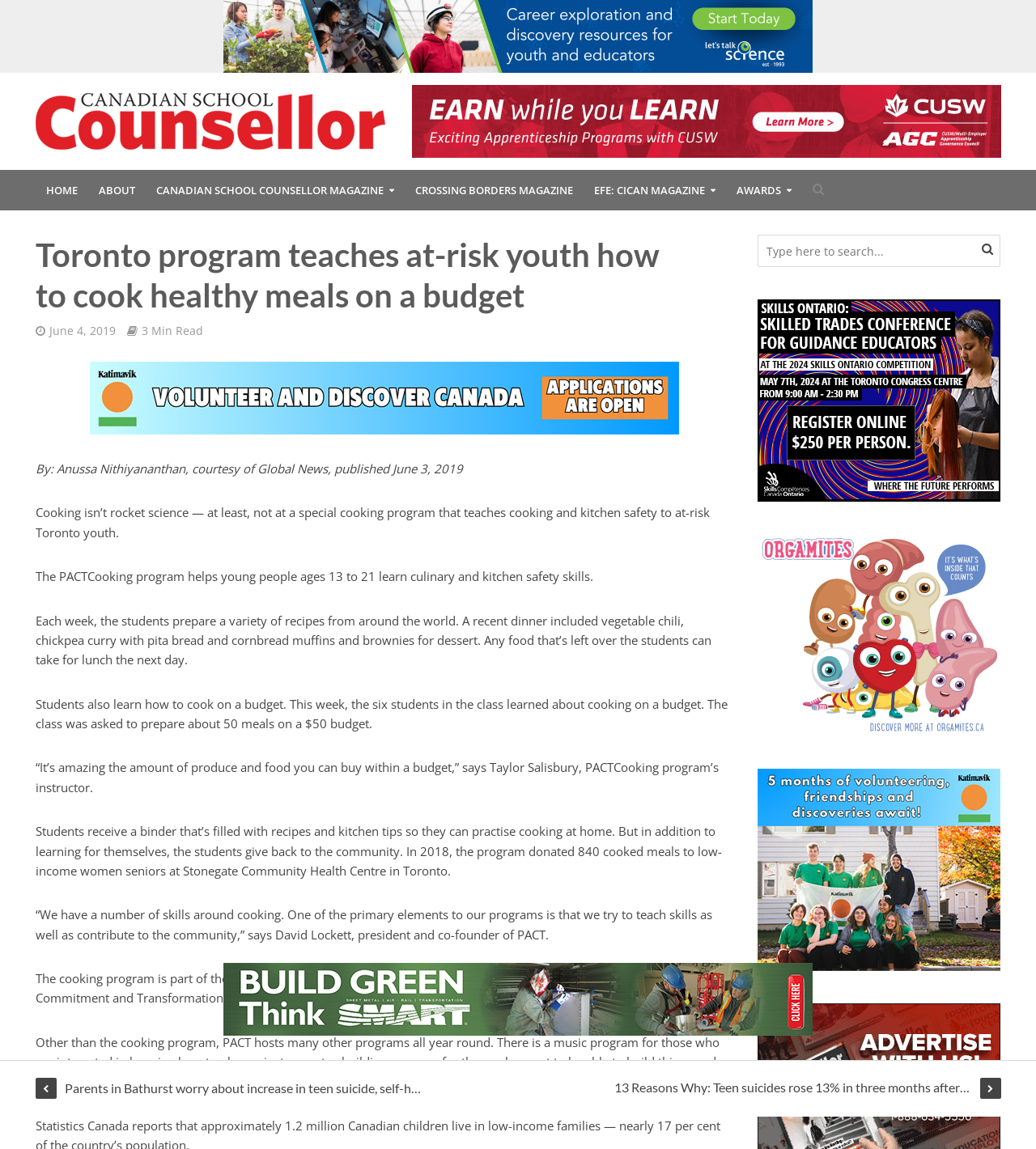Locate the bounding box coordinates of the clickable region to complete the following instruction: "Explore the Career exploration and discovery page."

[0.216, 0.023, 0.784, 0.037]